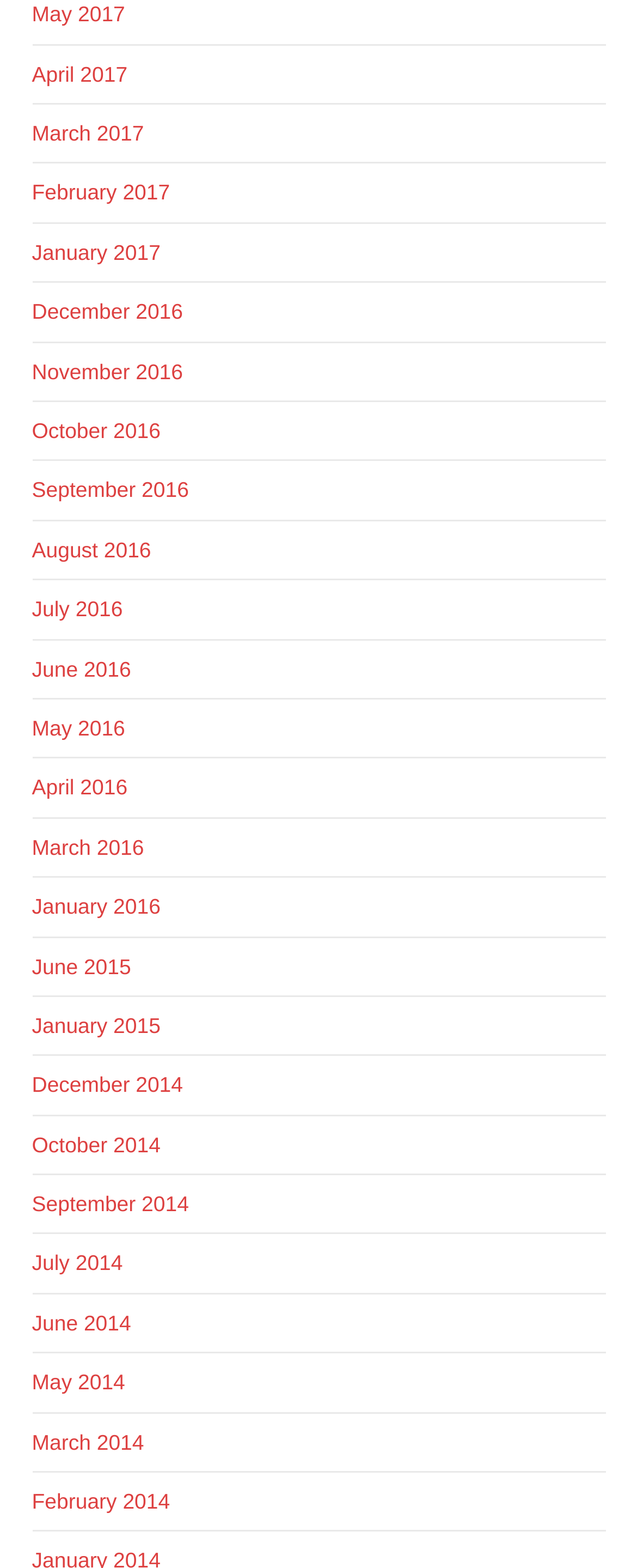Can you identify the bounding box coordinates of the clickable region needed to carry out this instruction: 'view May 2017'? The coordinates should be four float numbers within the range of 0 to 1, stated as [left, top, right, bottom].

[0.05, 0.001, 0.196, 0.017]